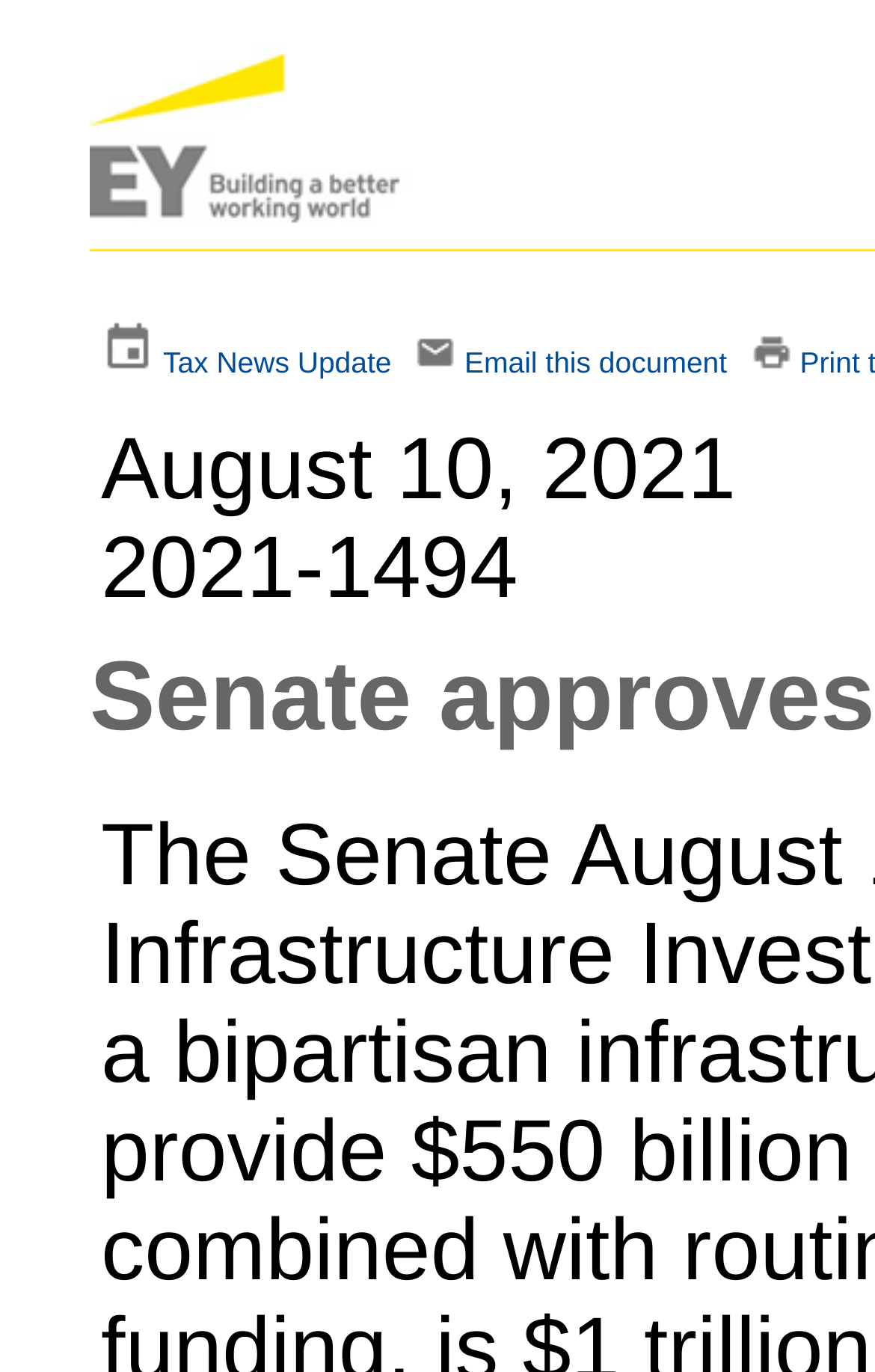Please reply with a single word or brief phrase to the question: 
How many links are there in the top section?

4